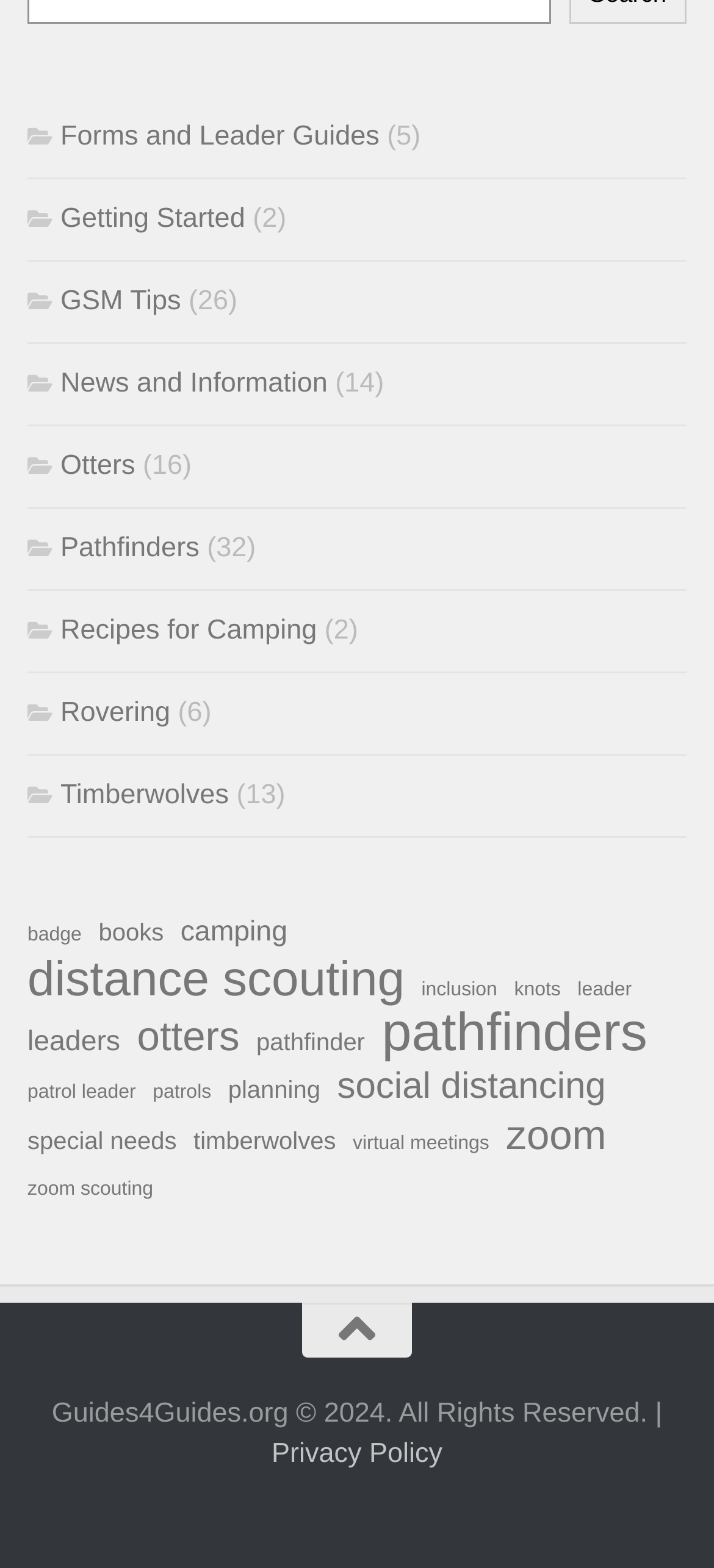Please reply to the following question using a single word or phrase: 
What is the copyright year mentioned on the webpage?

2024